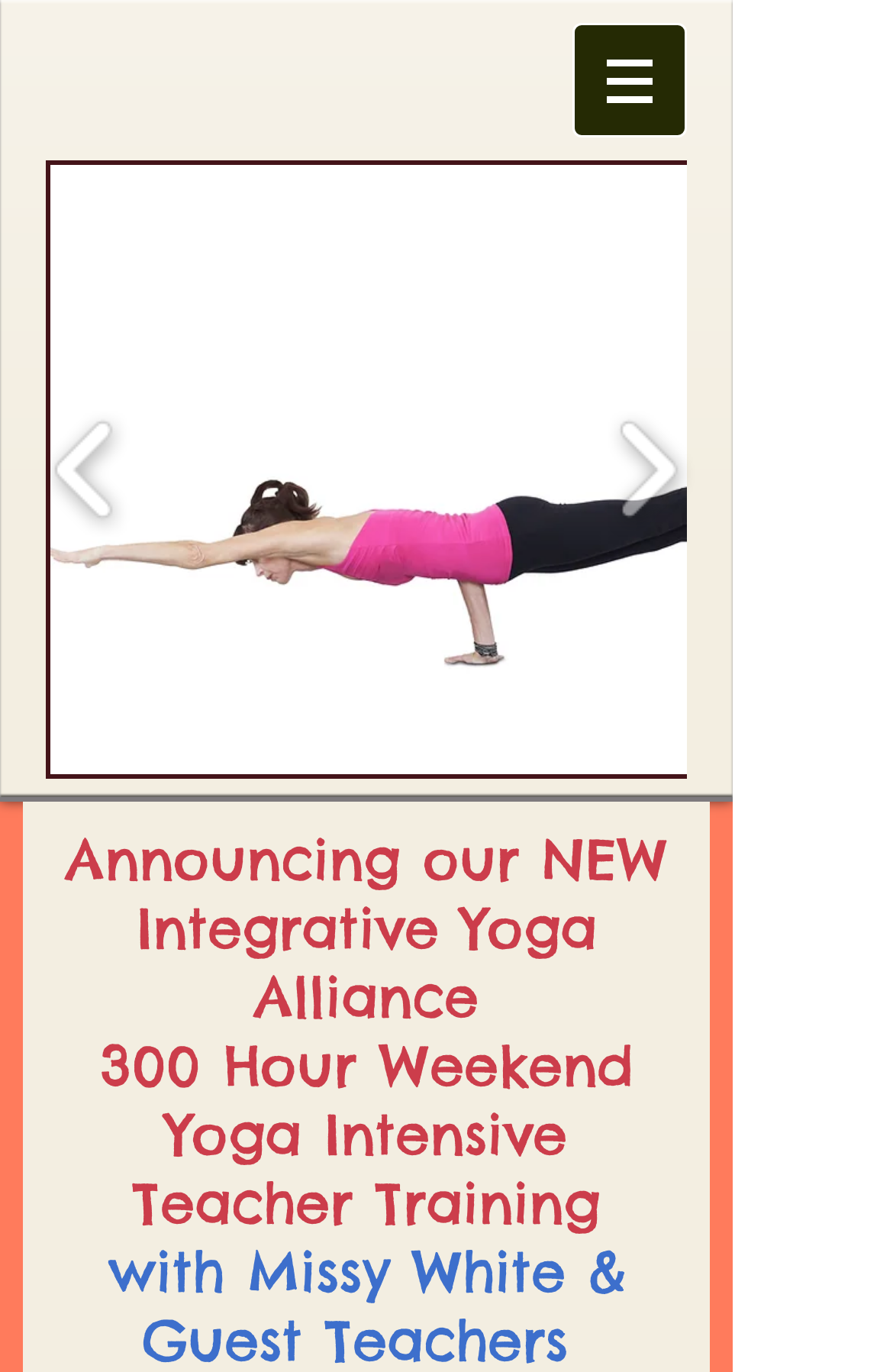How many headings are there on the webpage?
Using the screenshot, give a one-word or short phrase answer.

2